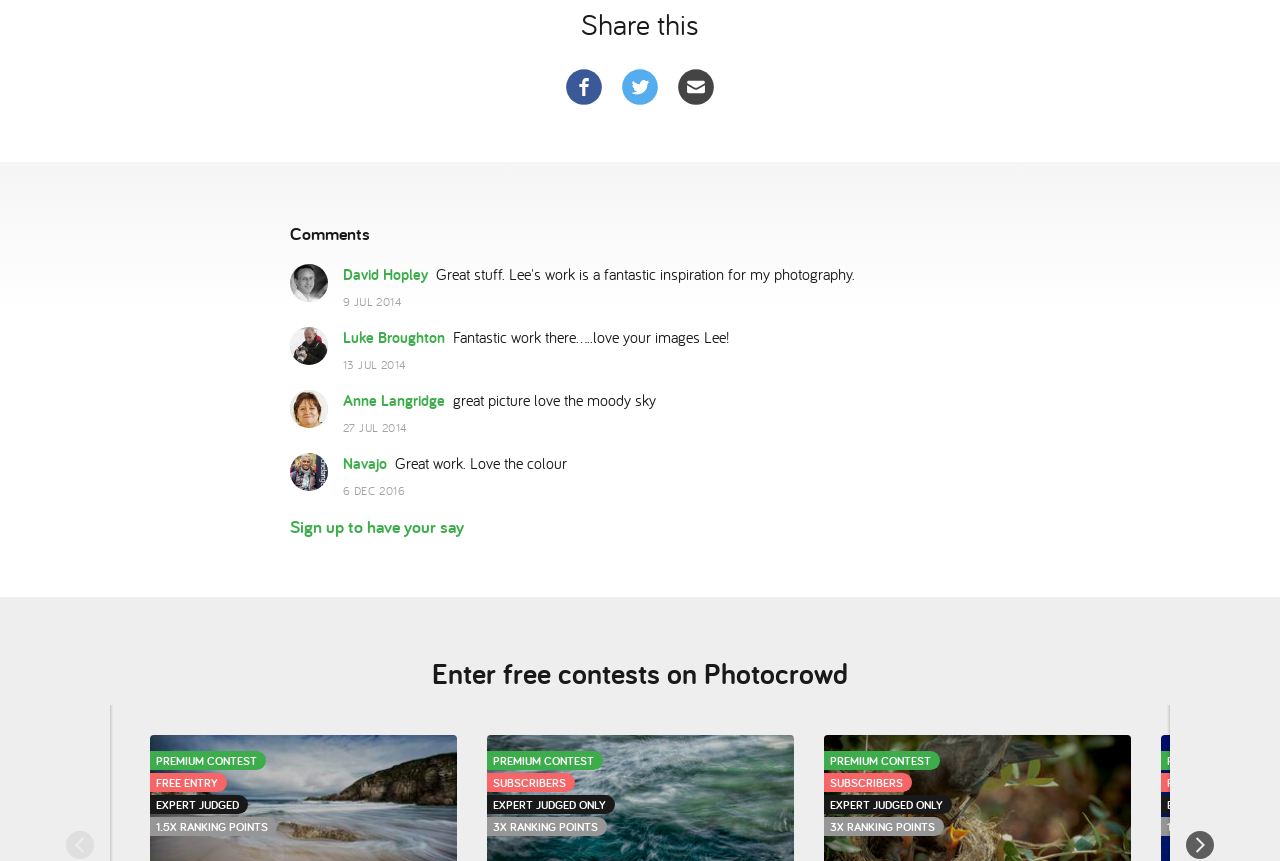Based on the image, please elaborate on the answer to the following question:
What is the topic of the comments section?

The comments section contains comments from users such as 'Fantastic work there.....love your images Lee!' and 'Great work. Love the colour', indicating that the topic of the comments section is photography and the users are discussing and appreciating the images.